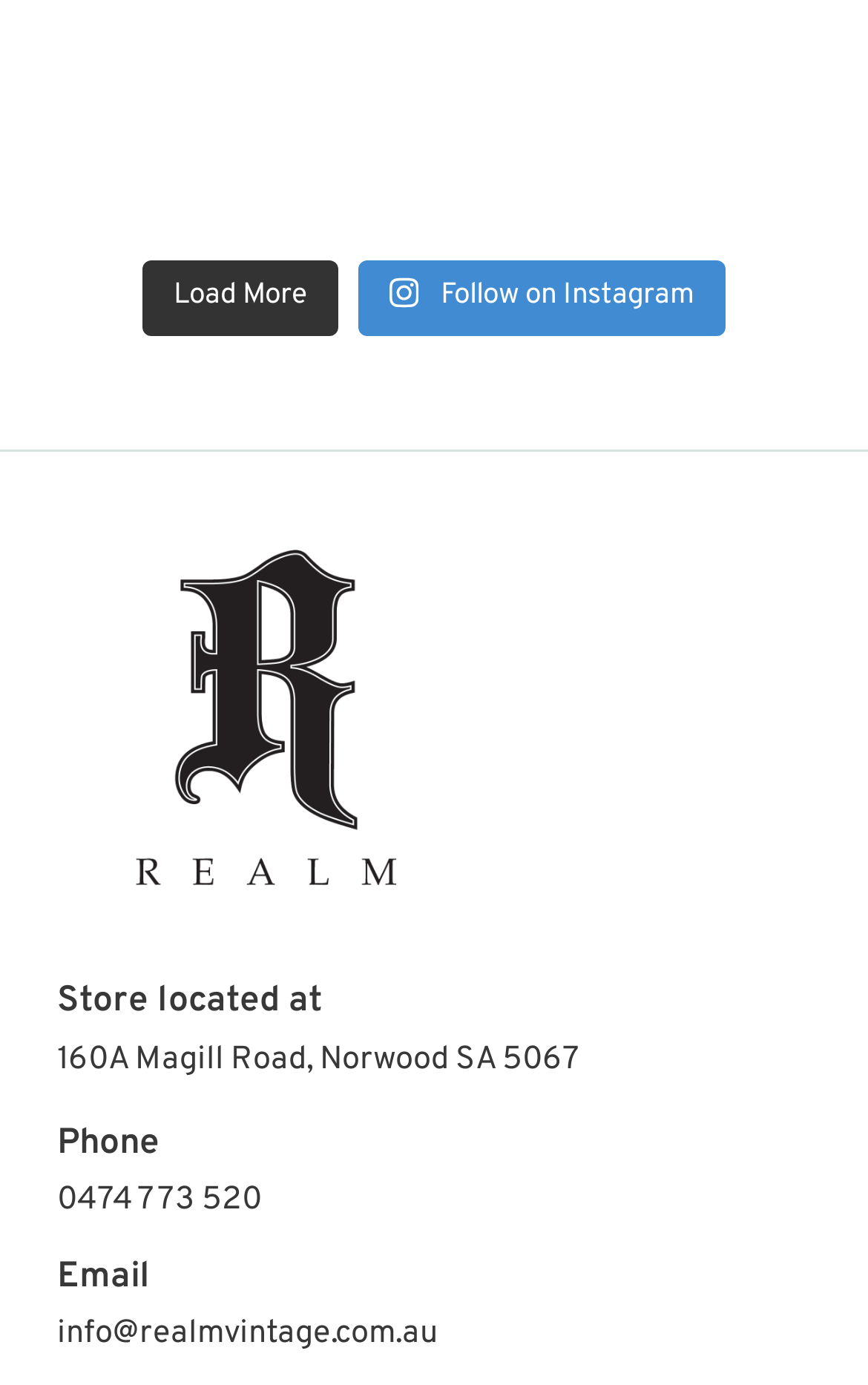For the given element description Email, determine the bounding box coordinates of the UI element. The coordinates should follow the format (top-left x, top-left y, bottom-right x, bottom-right y) and be within the range of 0 to 1.

[0.066, 0.906, 0.173, 0.938]